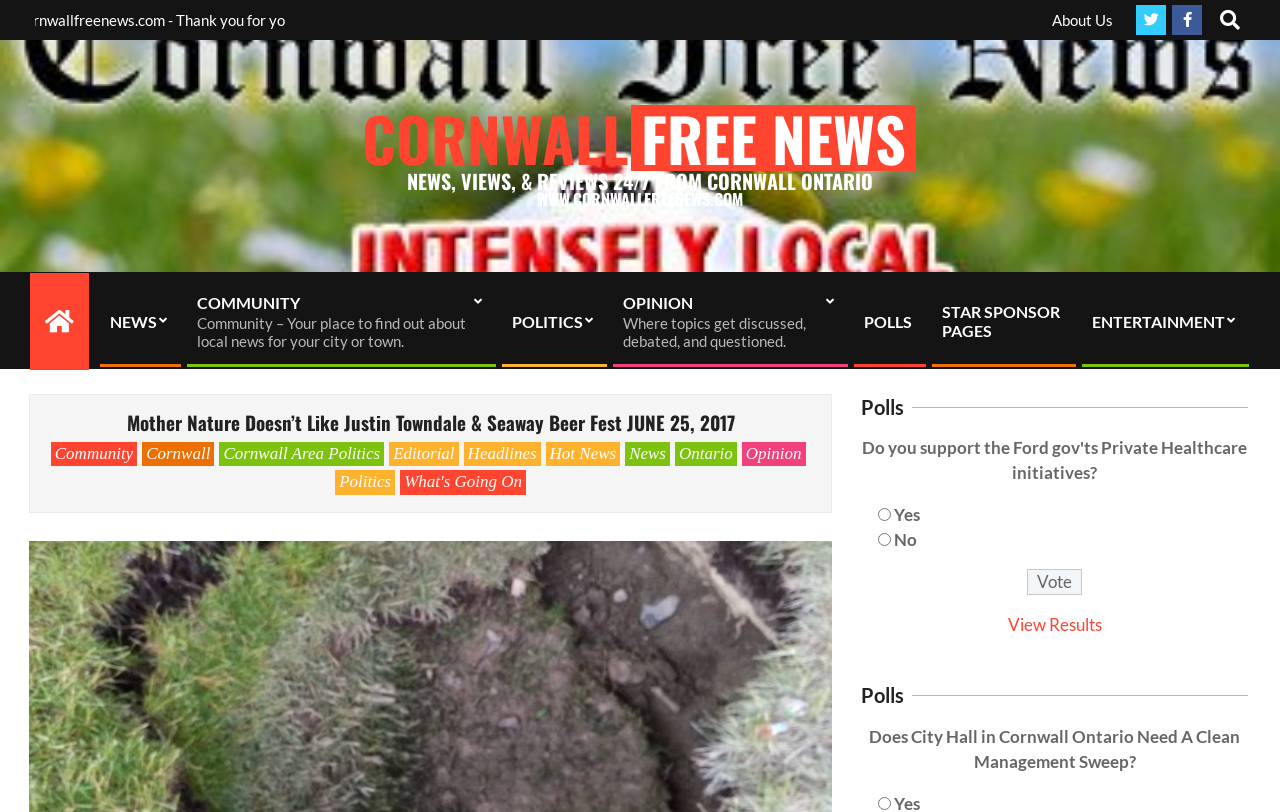Please locate the bounding box coordinates for the element that should be clicked to achieve the following instruction: "visit Ben Gibson's page". Ensure the coordinates are given as four float numbers between 0 and 1, i.e., [left, top, right, bottom].

None